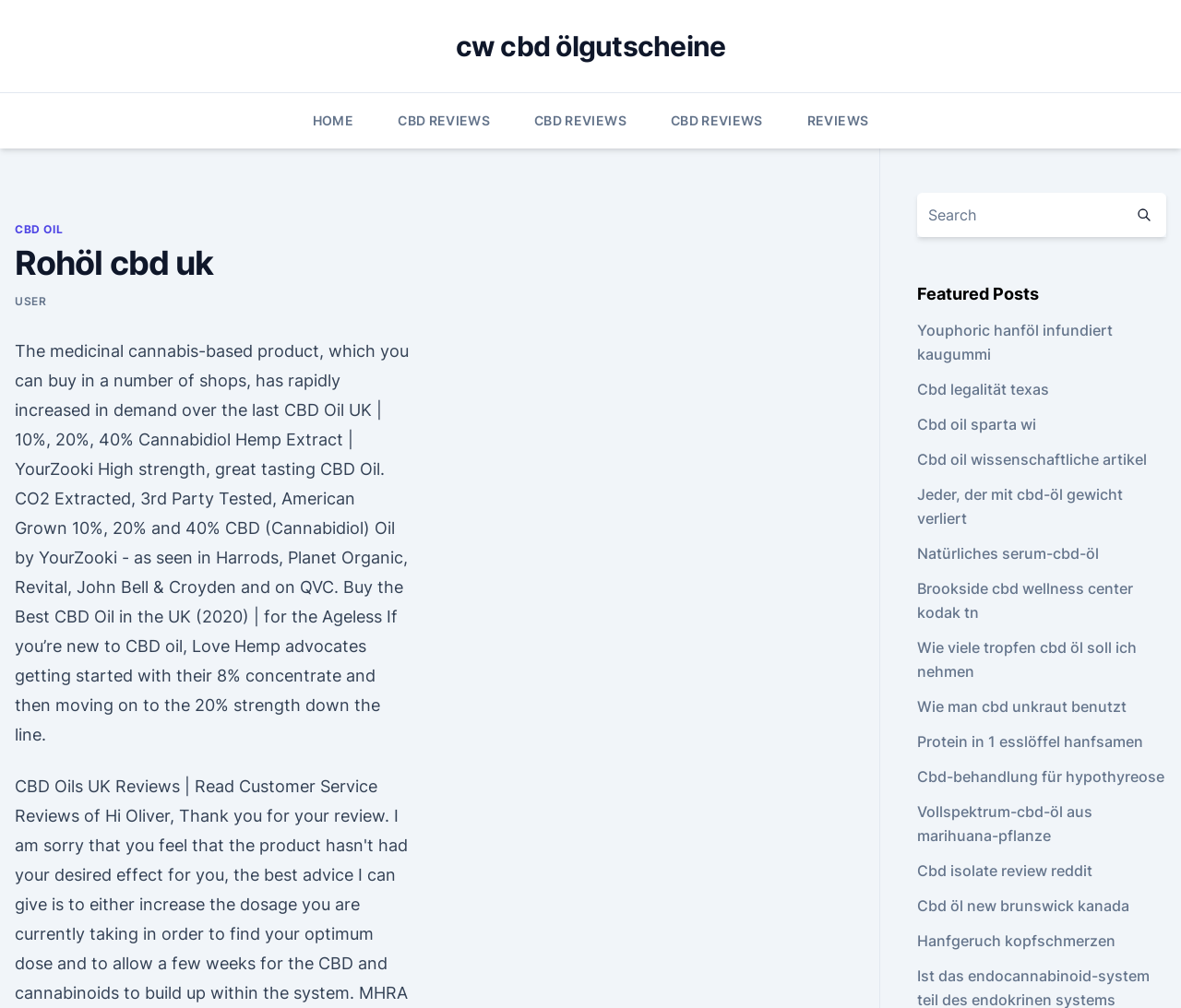Examine the image carefully and respond to the question with a detailed answer: 
What is the purpose of the search box?

The search box is located at the top right corner of the webpage, and it is likely used to search for CBD-related content, such as CBD oil products, reviews, or articles, based on the context of the webpage.